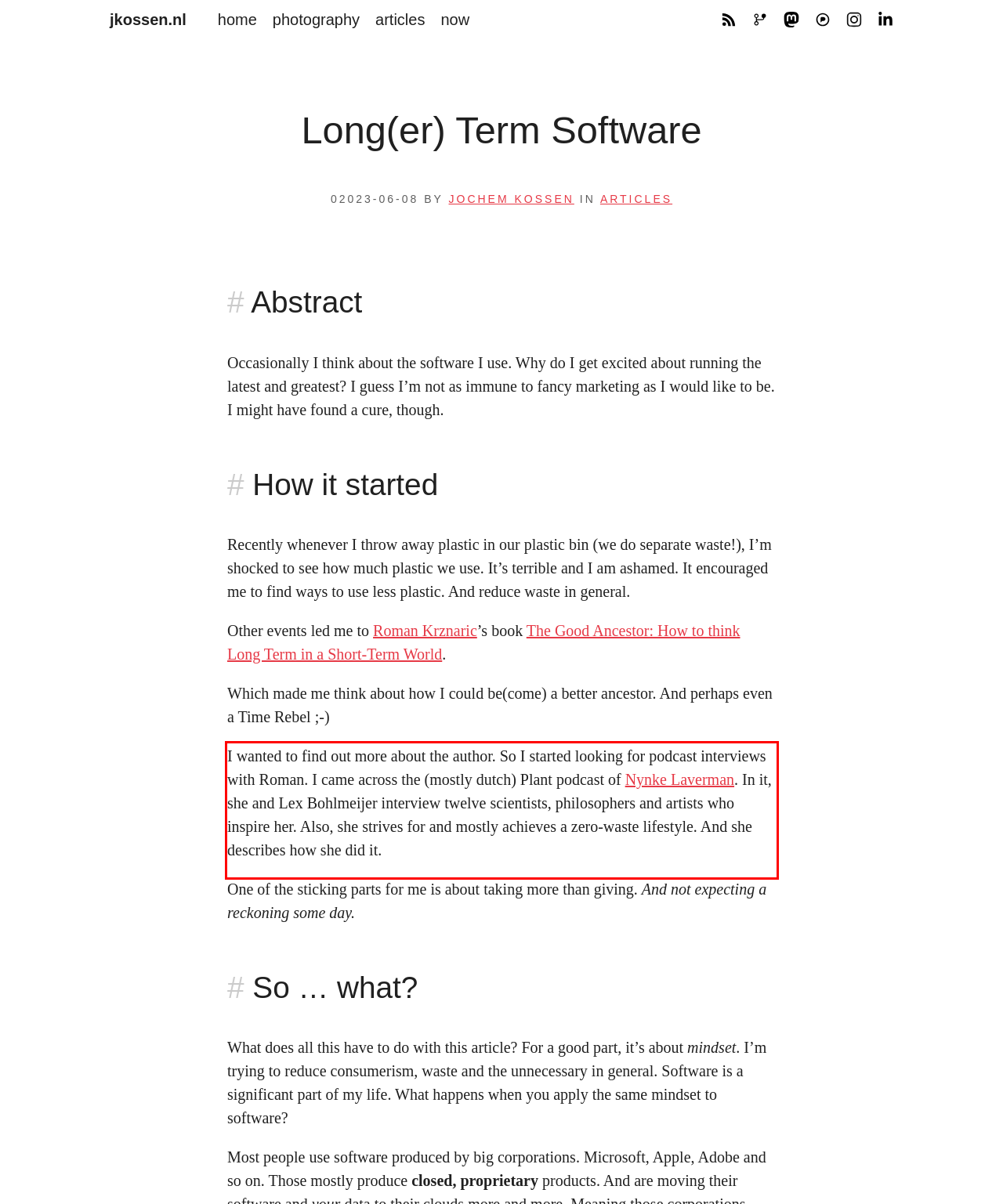You are presented with a webpage screenshot featuring a red bounding box. Perform OCR on the text inside the red bounding box and extract the content.

I wanted to find out more about the author. So I started looking for podcast interviews with Roman. I came across the (mostly dutch) Plant podcast of Nynke Laverman. In it, she and Lex Bohlmeijer interview twelve scientists, philosophers and artists who inspire her. Also, she strives for and mostly achieves a zero-waste lifestyle. And she describes how she did it.